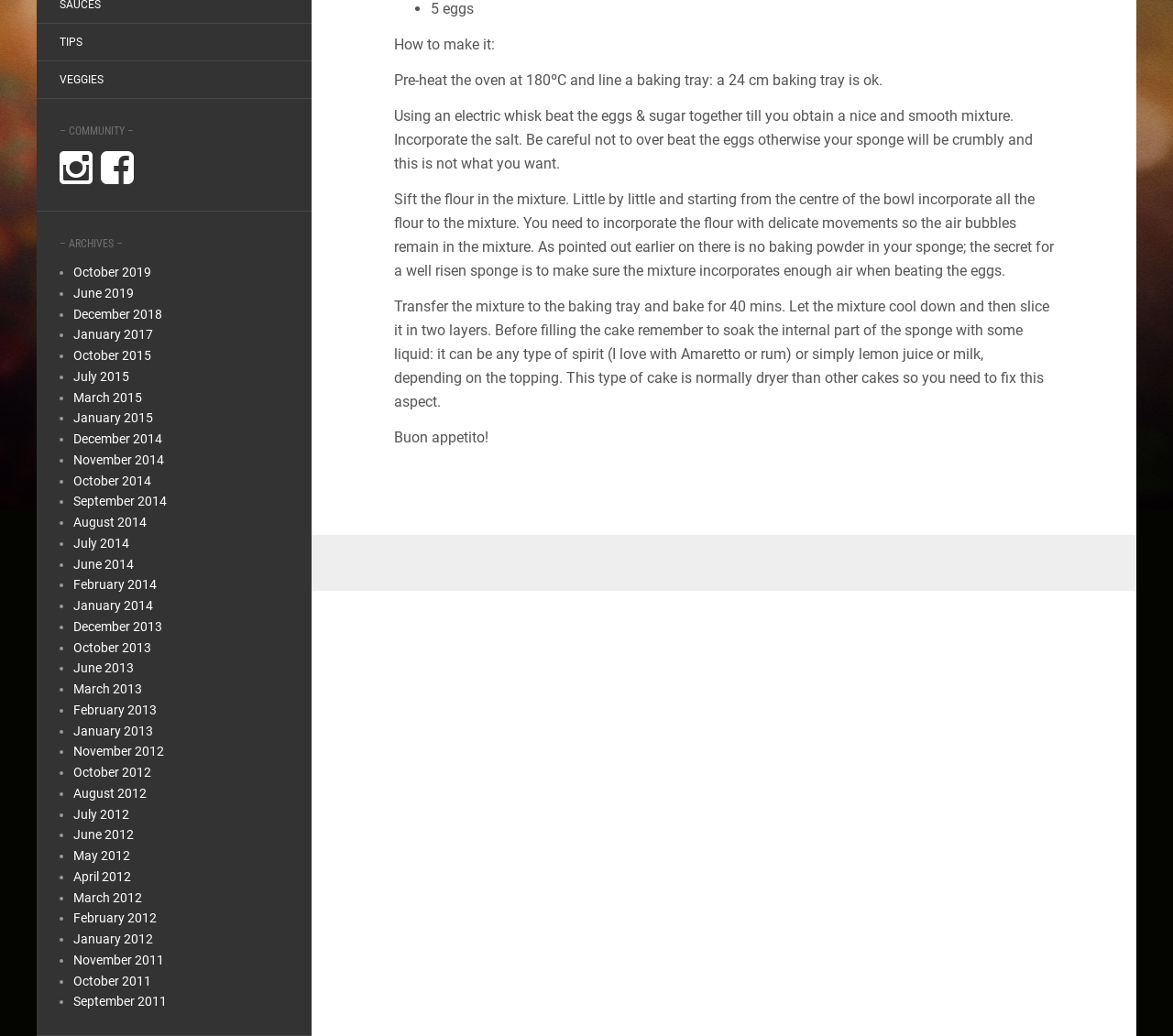Highlight the bounding box of the UI element that corresponds to this description: "May 2012".

[0.062, 0.819, 0.111, 0.833]